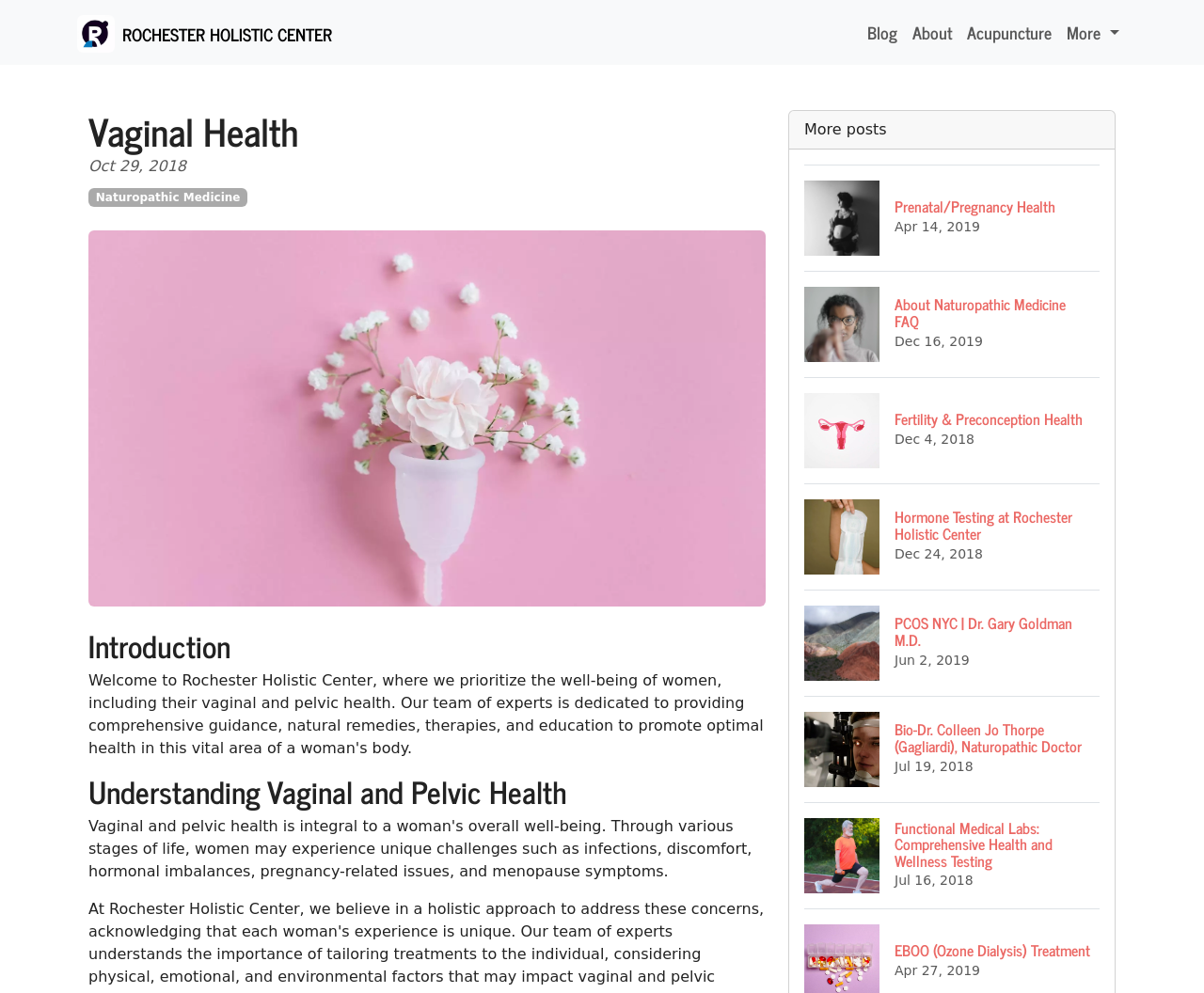How many blog posts are listed on the webpage?
Look at the image and provide a detailed response to the question.

I found the answer by counting the number of links under the 'More' button, which are blog post titles with dates, and there are 7 of them.